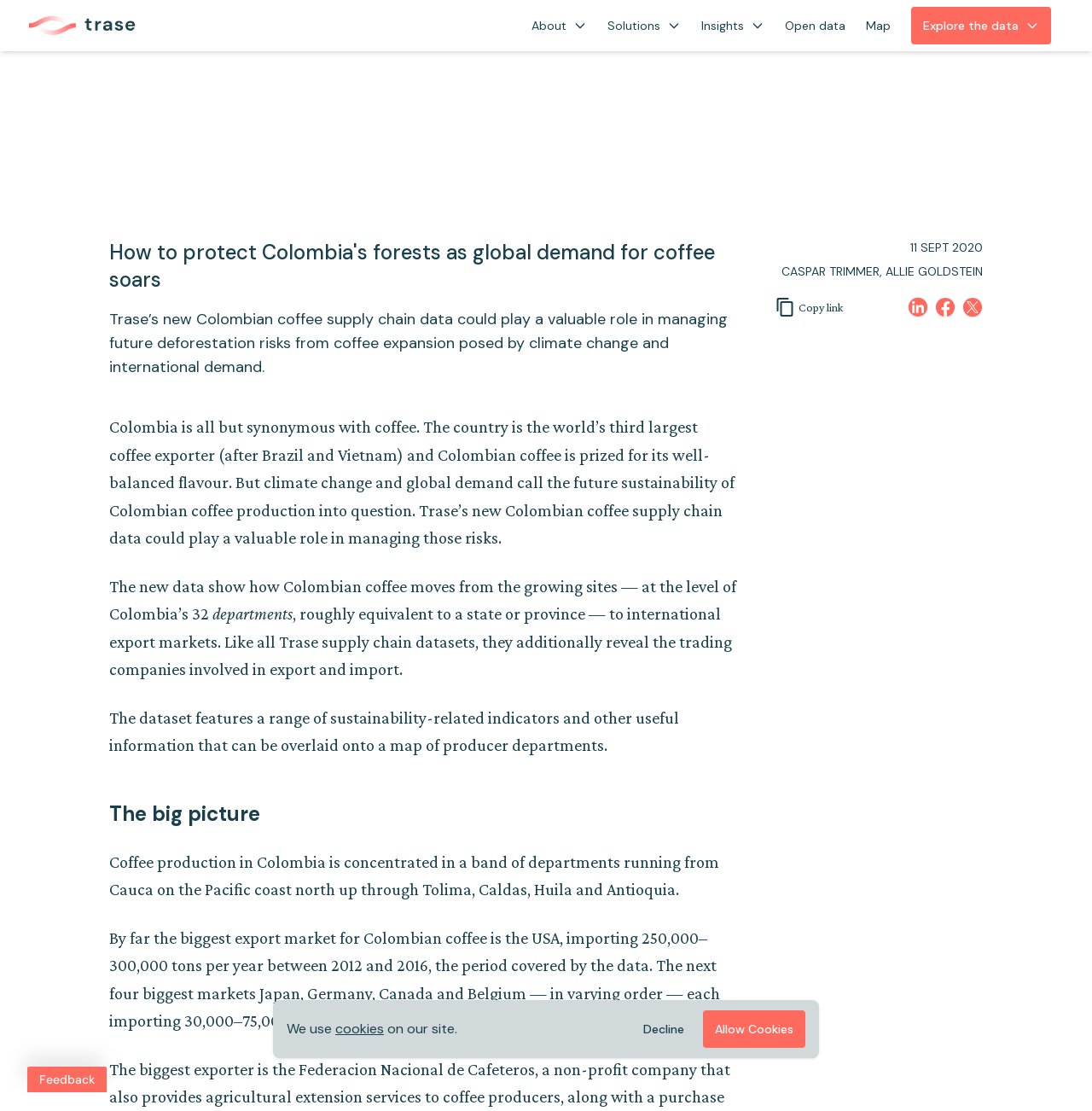Provide a short answer using a single word or phrase for the following question: 
What is the logo of the website?

Trase